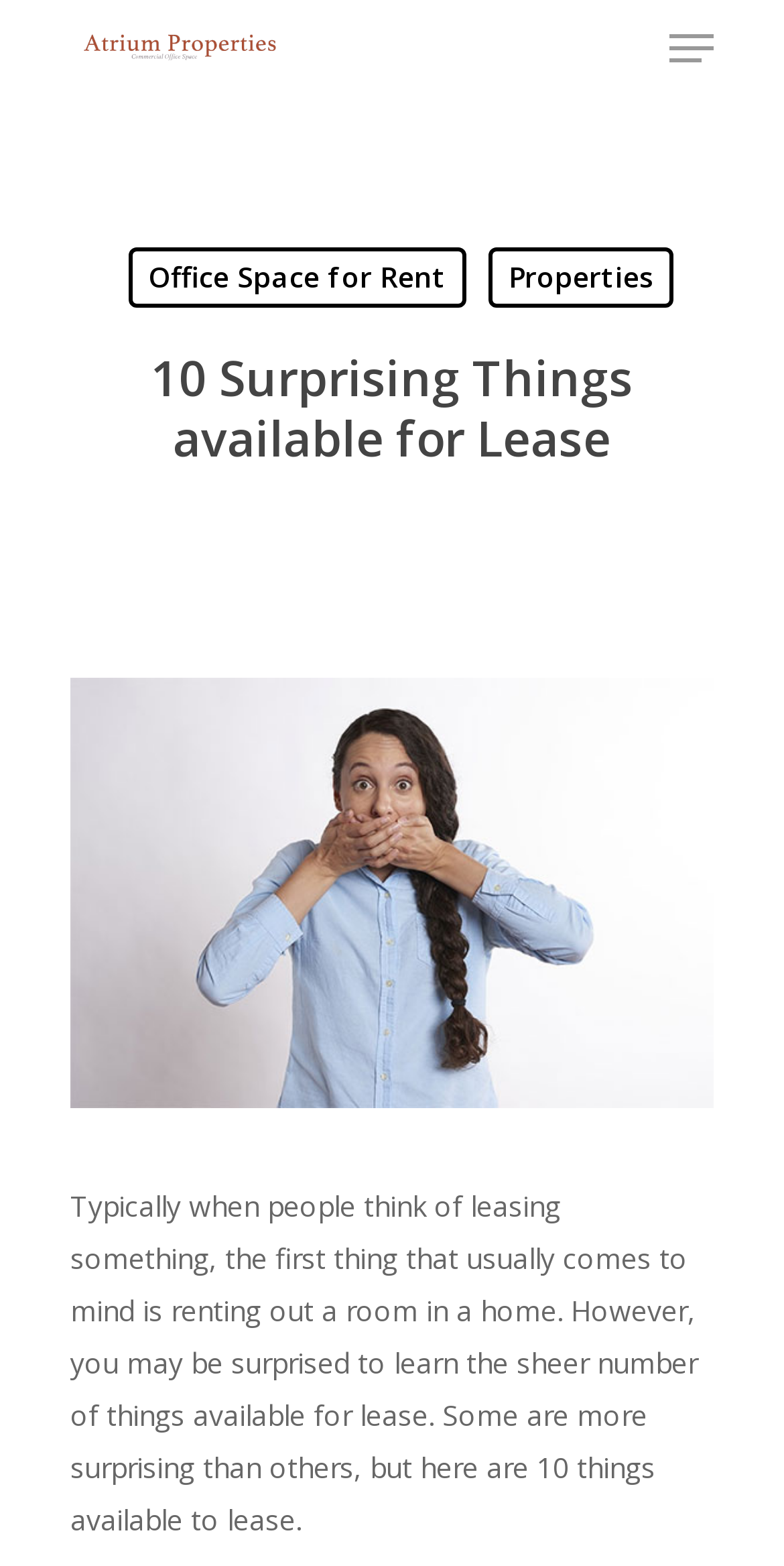Use a single word or phrase to answer the question: What is the first thing that comes to mind when people think of leasing something?

Renting a room in a home